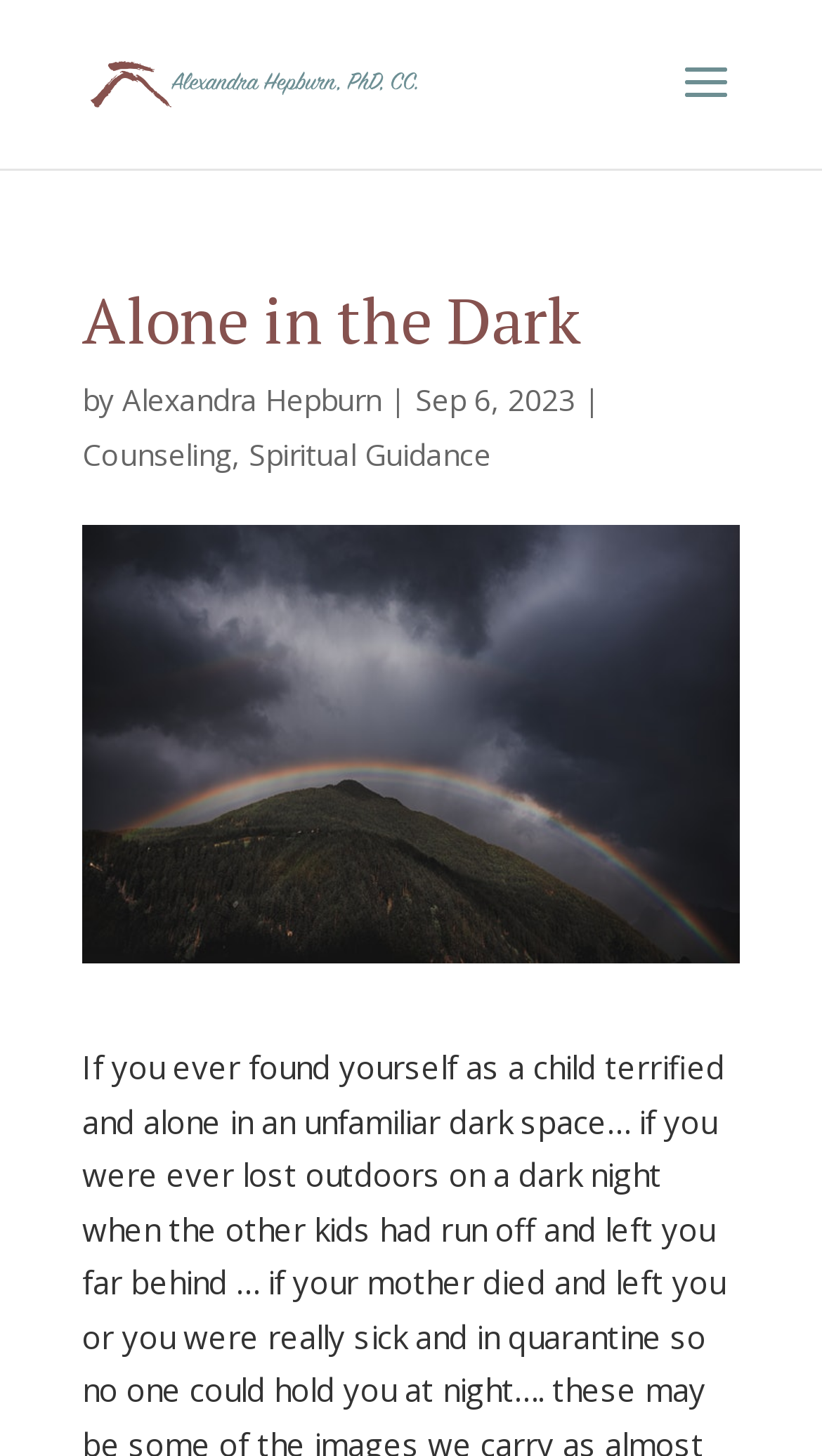What is the format of the content?
Please provide a detailed and thorough answer to the question.

The format of the content can be inferred from the structure of the webpage, which includes a title, author's name, date, and links to services, suggesting that it is an article or a blog post.